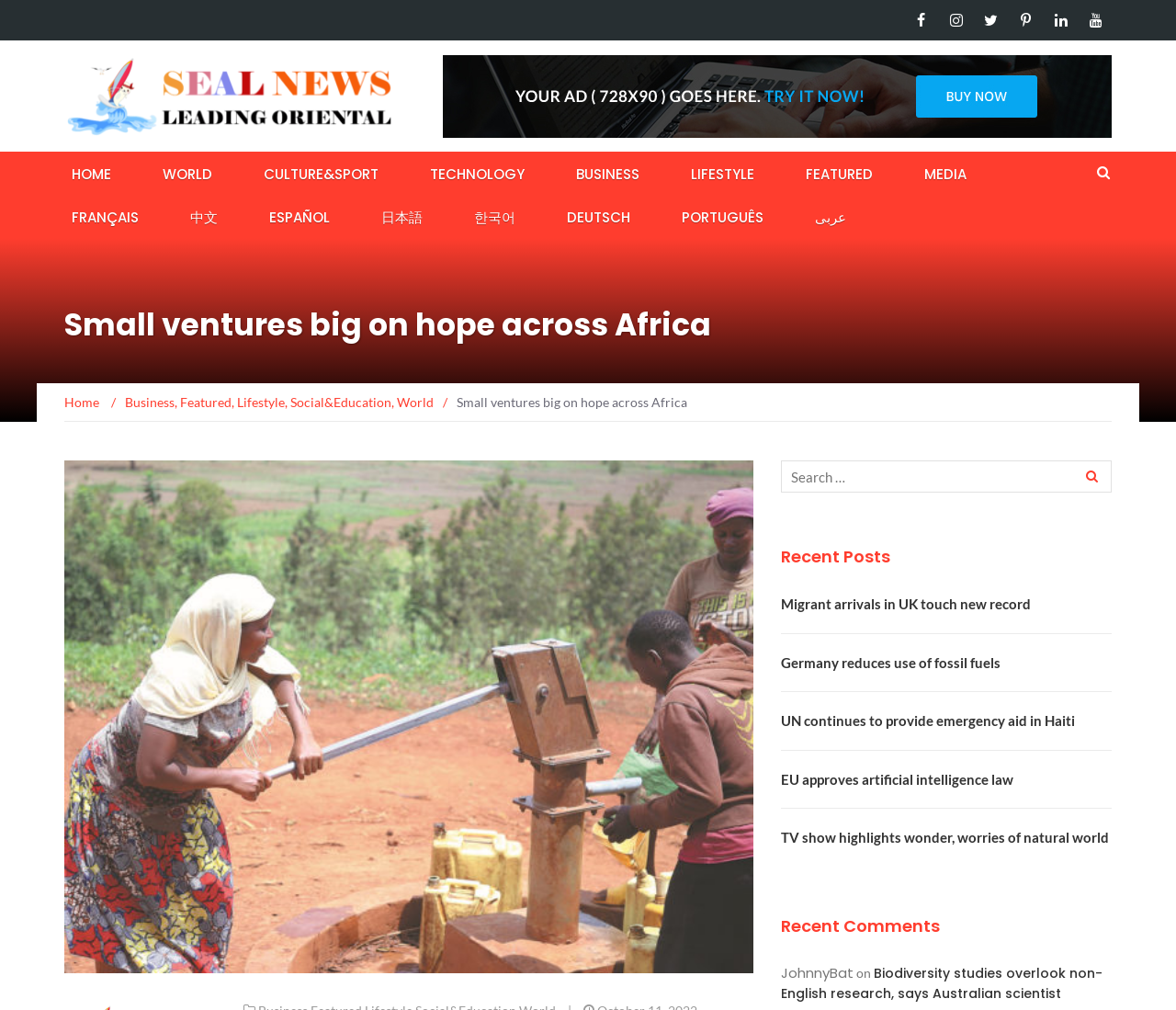Please provide a detailed answer to the question below based on the screenshot: 
How many language options are available?

There are 8 language options available, which are Français, 中文, Español, 日本語, 한국어, DEUTSCH, PORTUGUÊS, and عربى, each with its own link and bounding box coordinates.